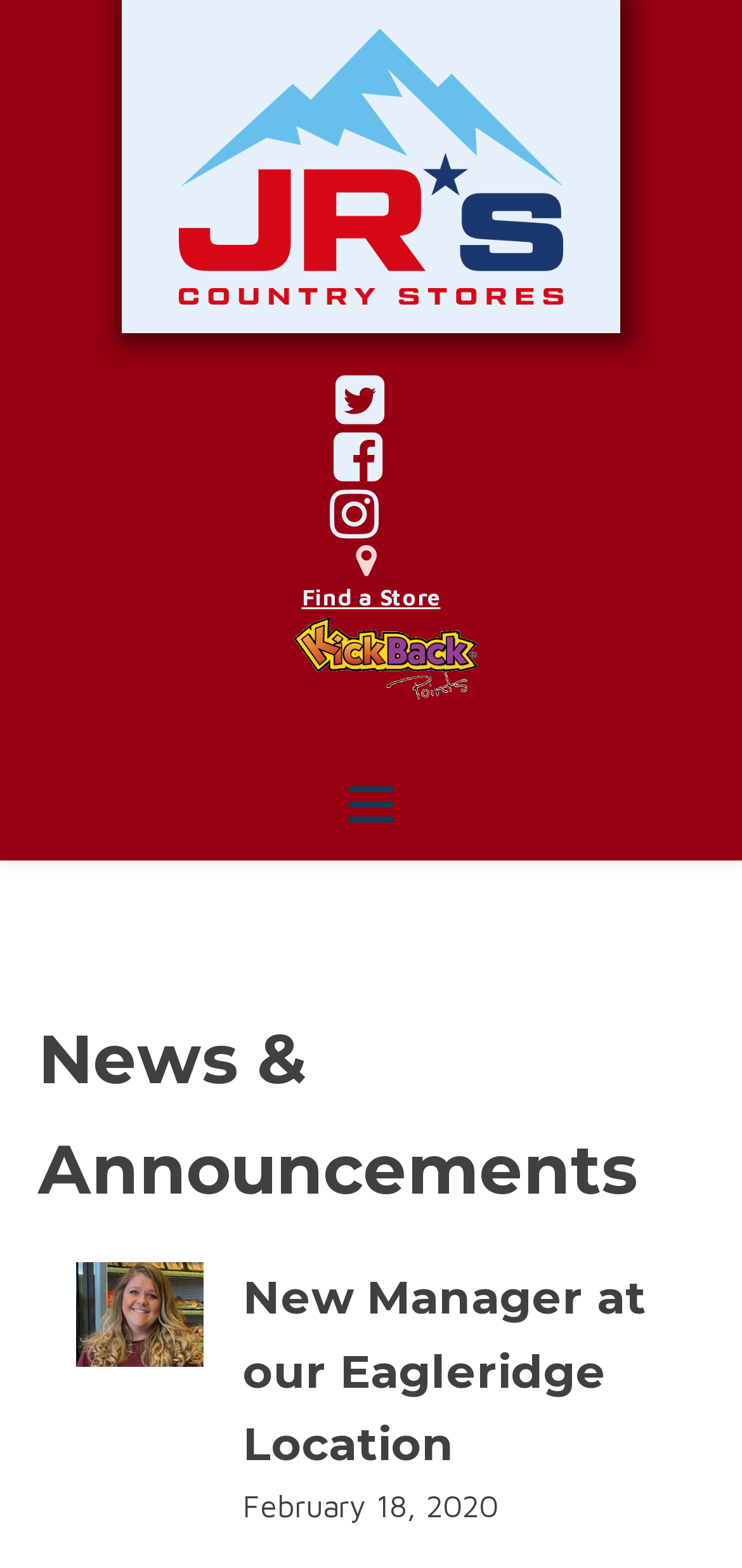What type of content is displayed below the heading?
Using the visual information, answer the question in a single word or phrase.

News articles